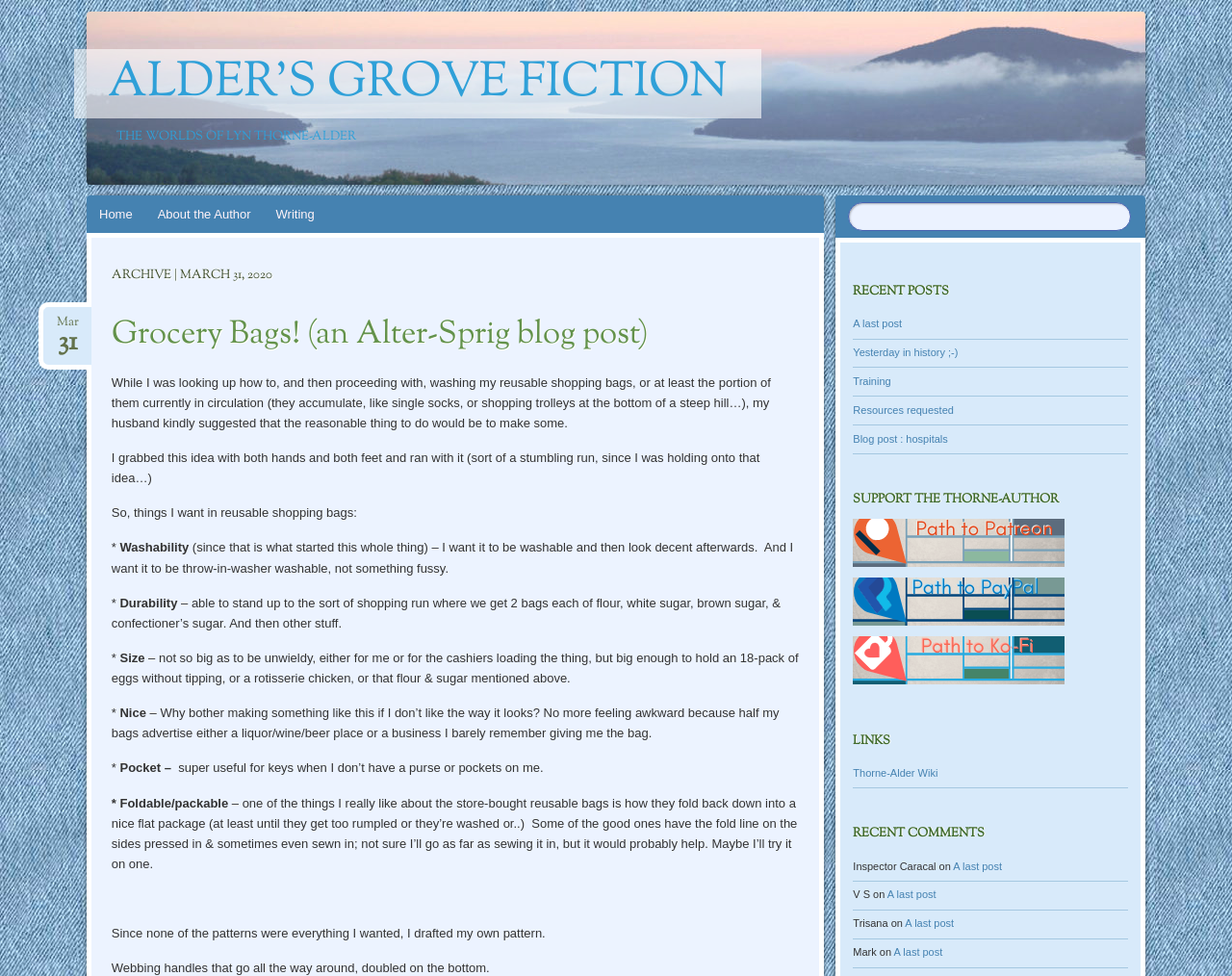What is the title of the blog post?
Please use the image to provide an in-depth answer to the question.

I determined the answer by looking at the heading 'Grocery Bags! (an Alter-Sprig blog post)' which is a child element of the HeaderAsNonLandmark element with bounding box coordinates [0.09, 0.316, 0.648, 0.381]. This heading is likely to be the title of the blog post.